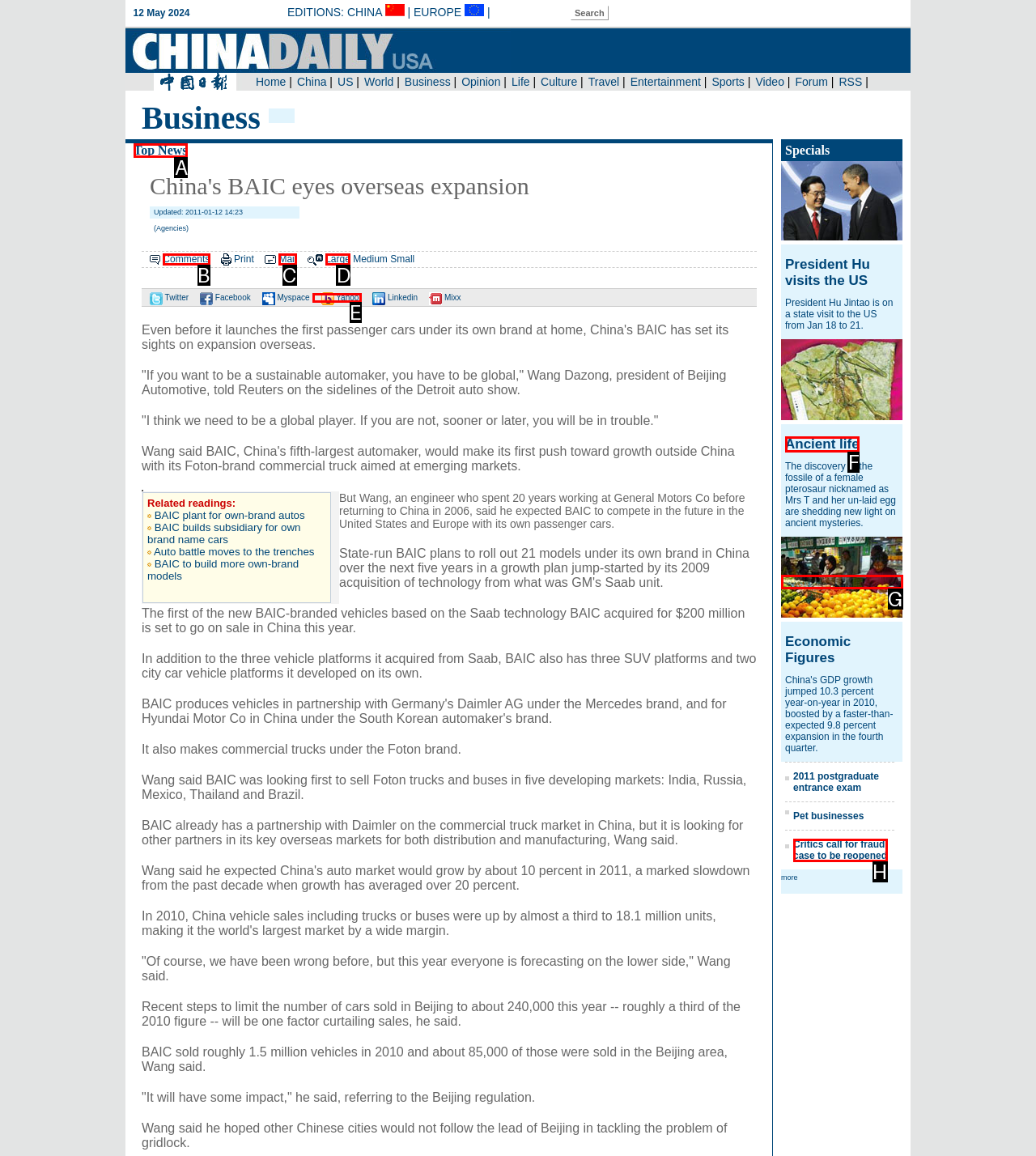Identify the HTML element that should be clicked to accomplish the task: Click on Top News
Provide the option's letter from the given choices.

A